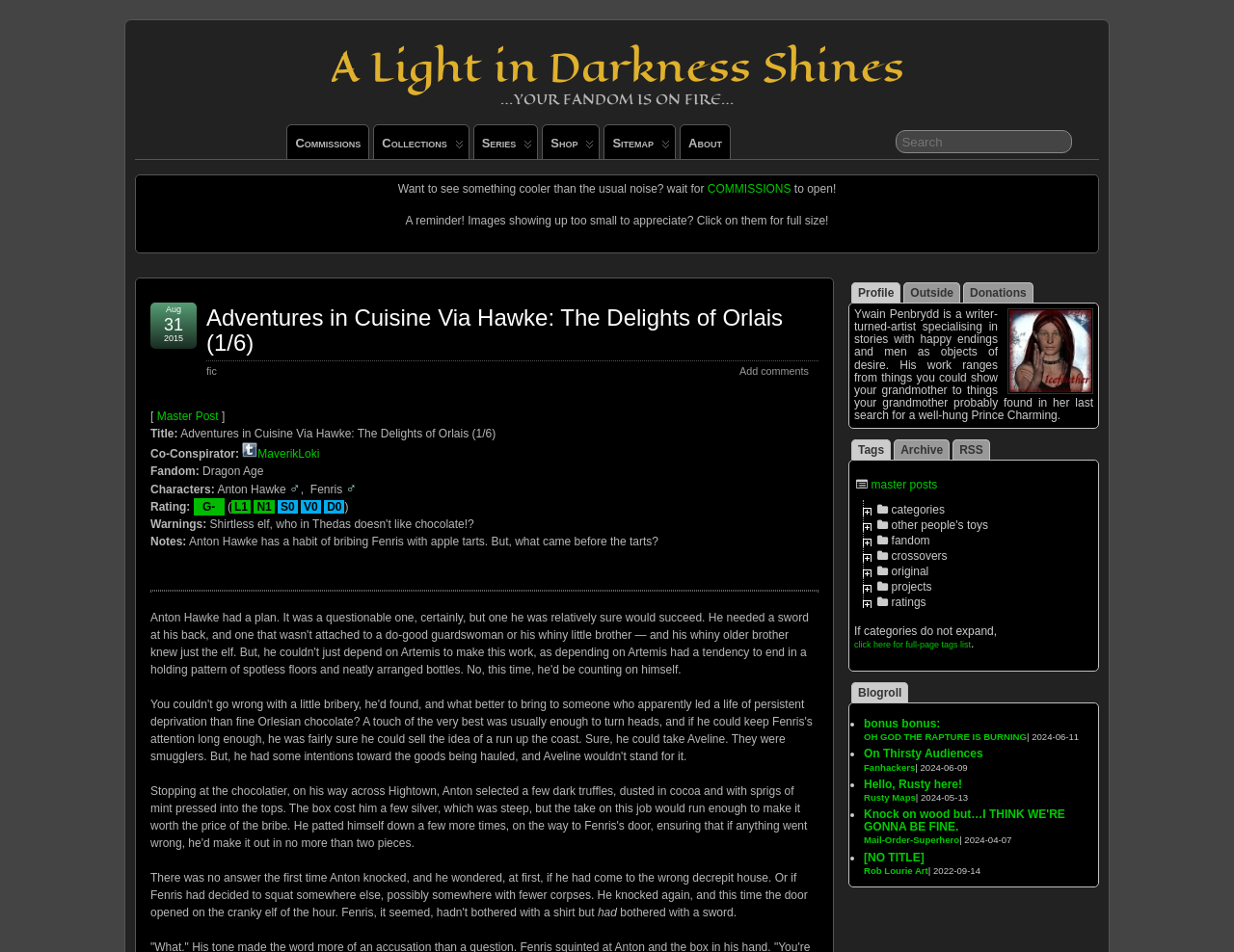Please identify the bounding box coordinates of the clickable area that will allow you to execute the instruction: "View master post".

[0.127, 0.43, 0.177, 0.444]